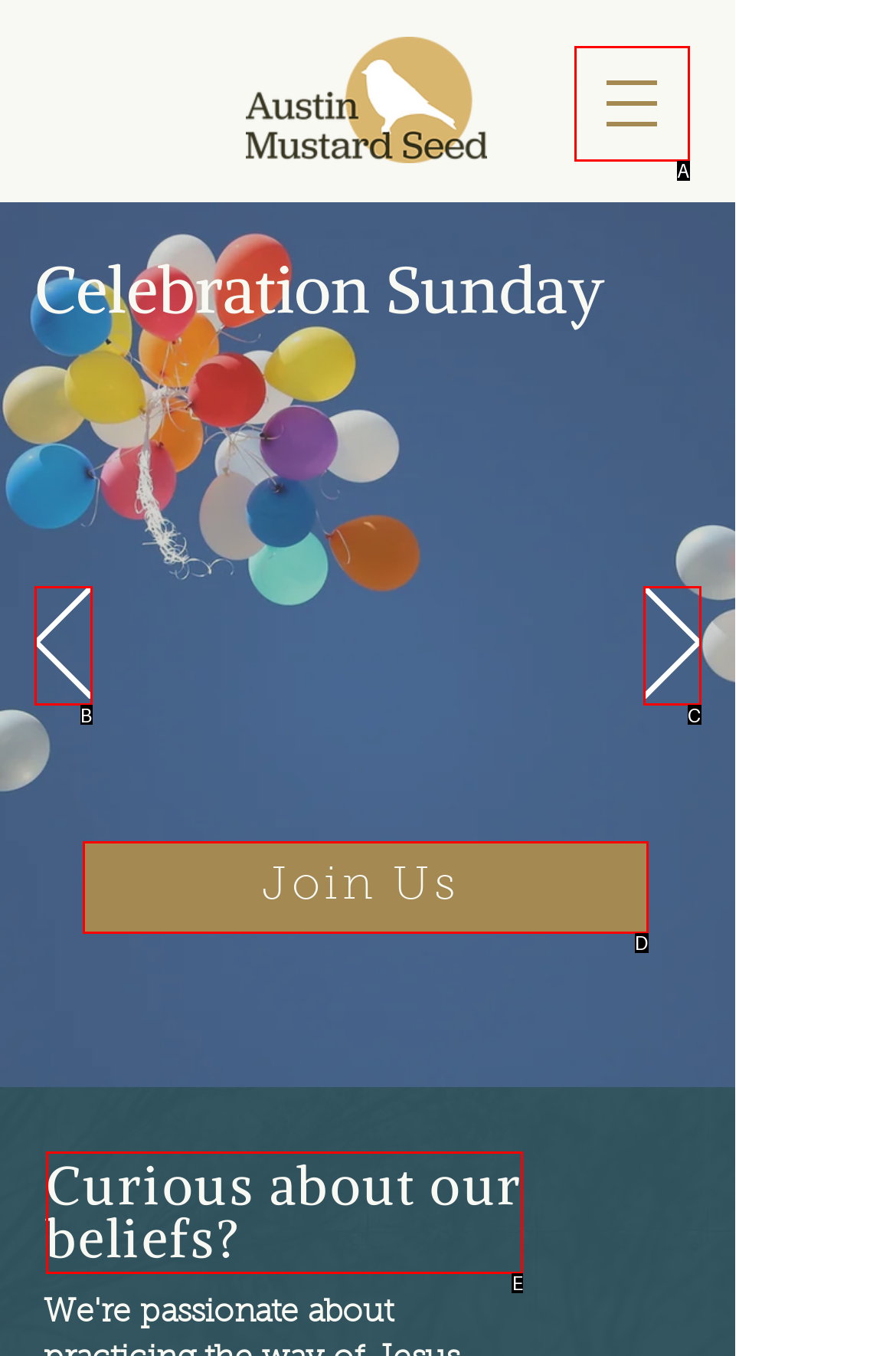Determine which HTML element fits the description: Join Us. Answer with the letter corresponding to the correct choice.

D